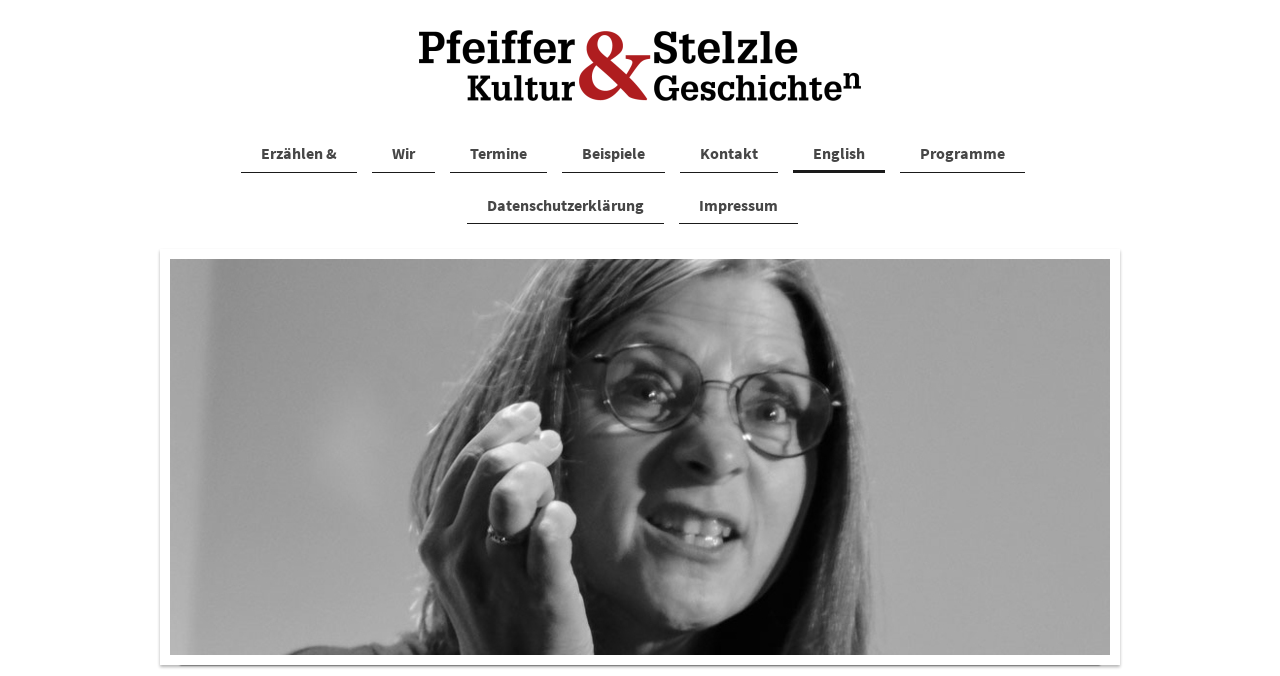Please identify the bounding box coordinates of the clickable area that will fulfill the following instruction: "check Impressum". The coordinates should be in the format of four float numbers between 0 and 1, i.e., [left, top, right, bottom].

[0.53, 0.276, 0.623, 0.332]